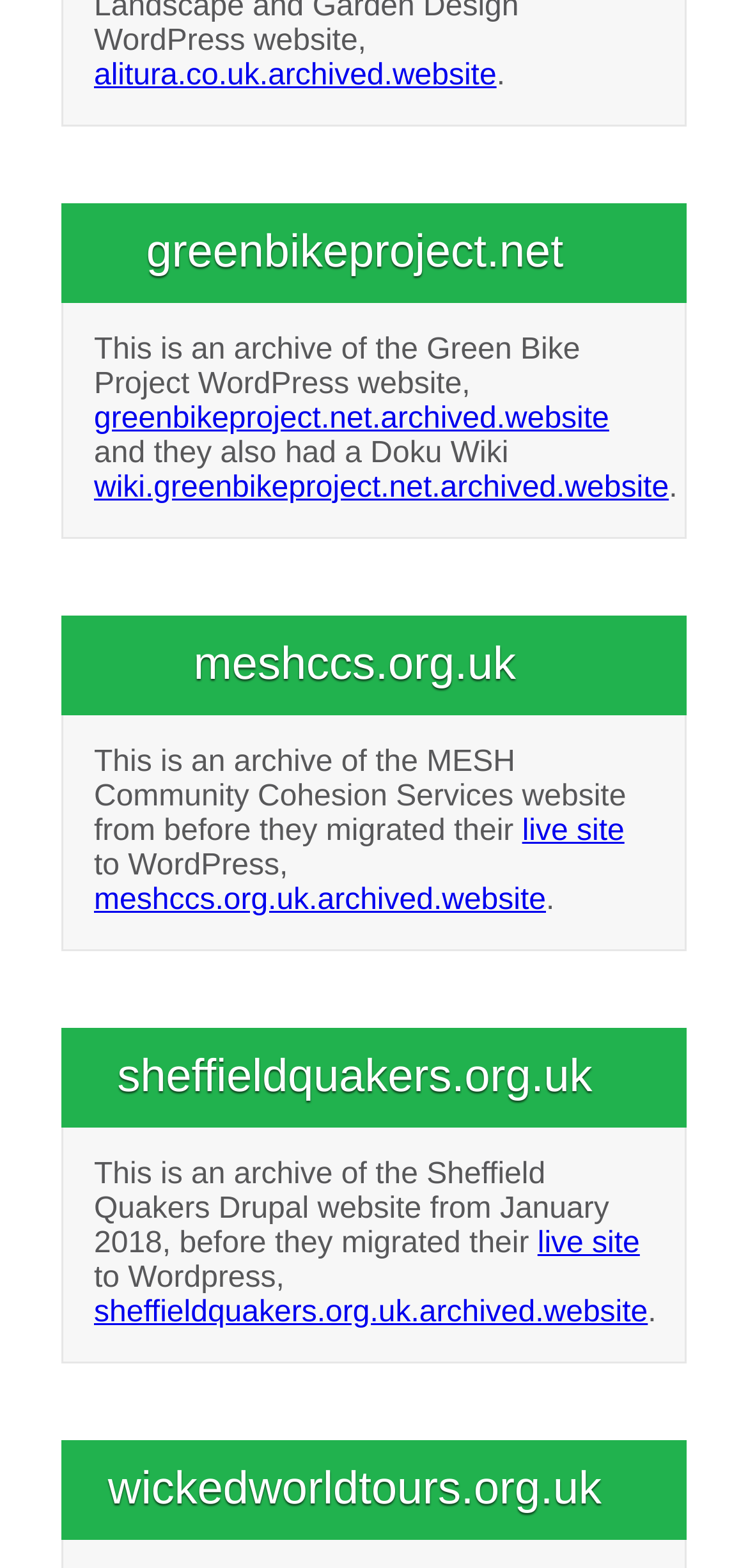Specify the bounding box coordinates of the area to click in order to follow the given instruction: "view archived website of Sheffield Quakers."

[0.126, 0.826, 0.866, 0.847]